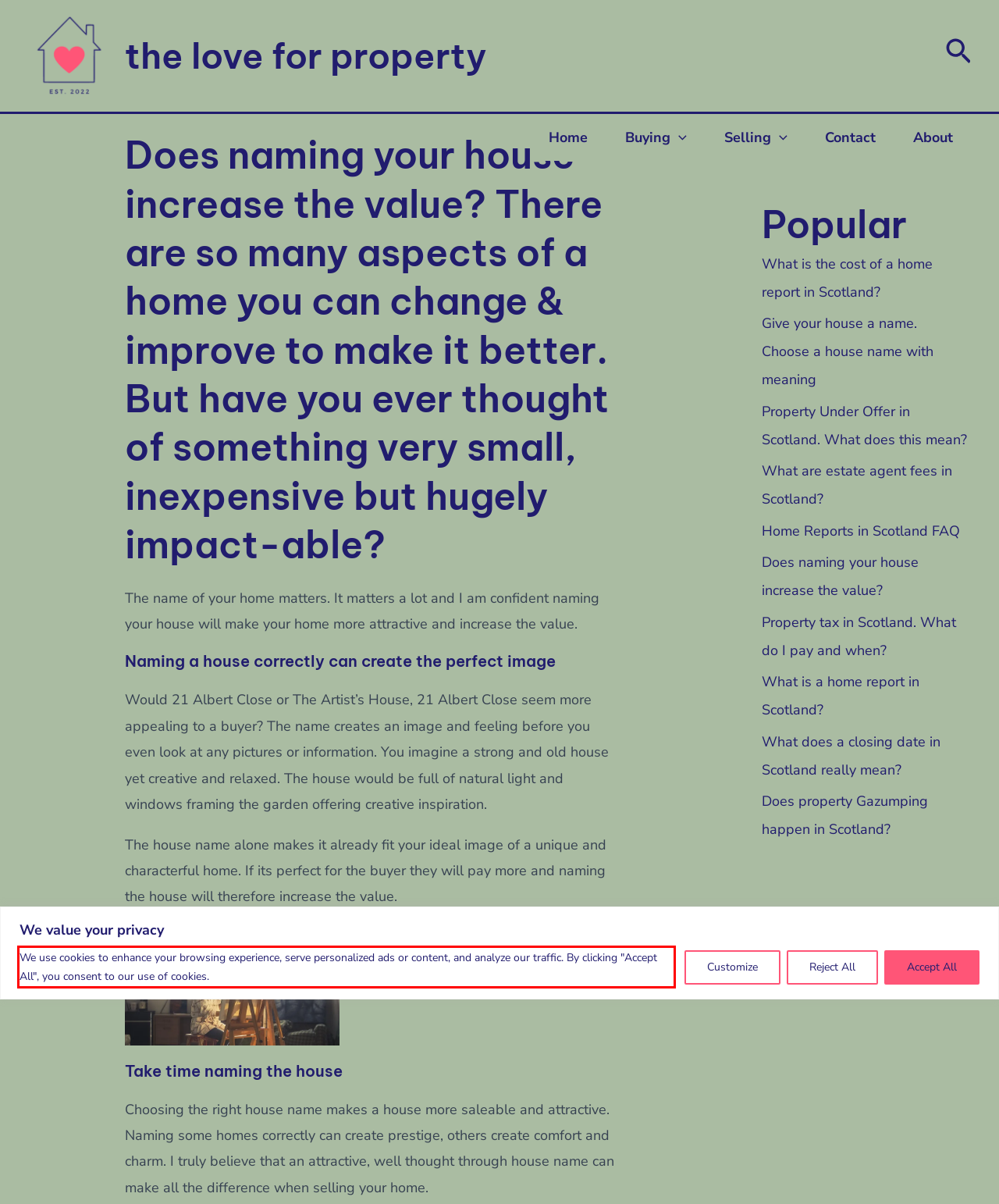Please recognize and transcribe the text located inside the red bounding box in the webpage image.

We use cookies to enhance your browsing experience, serve personalized ads or content, and analyze our traffic. By clicking "Accept All", you consent to our use of cookies.